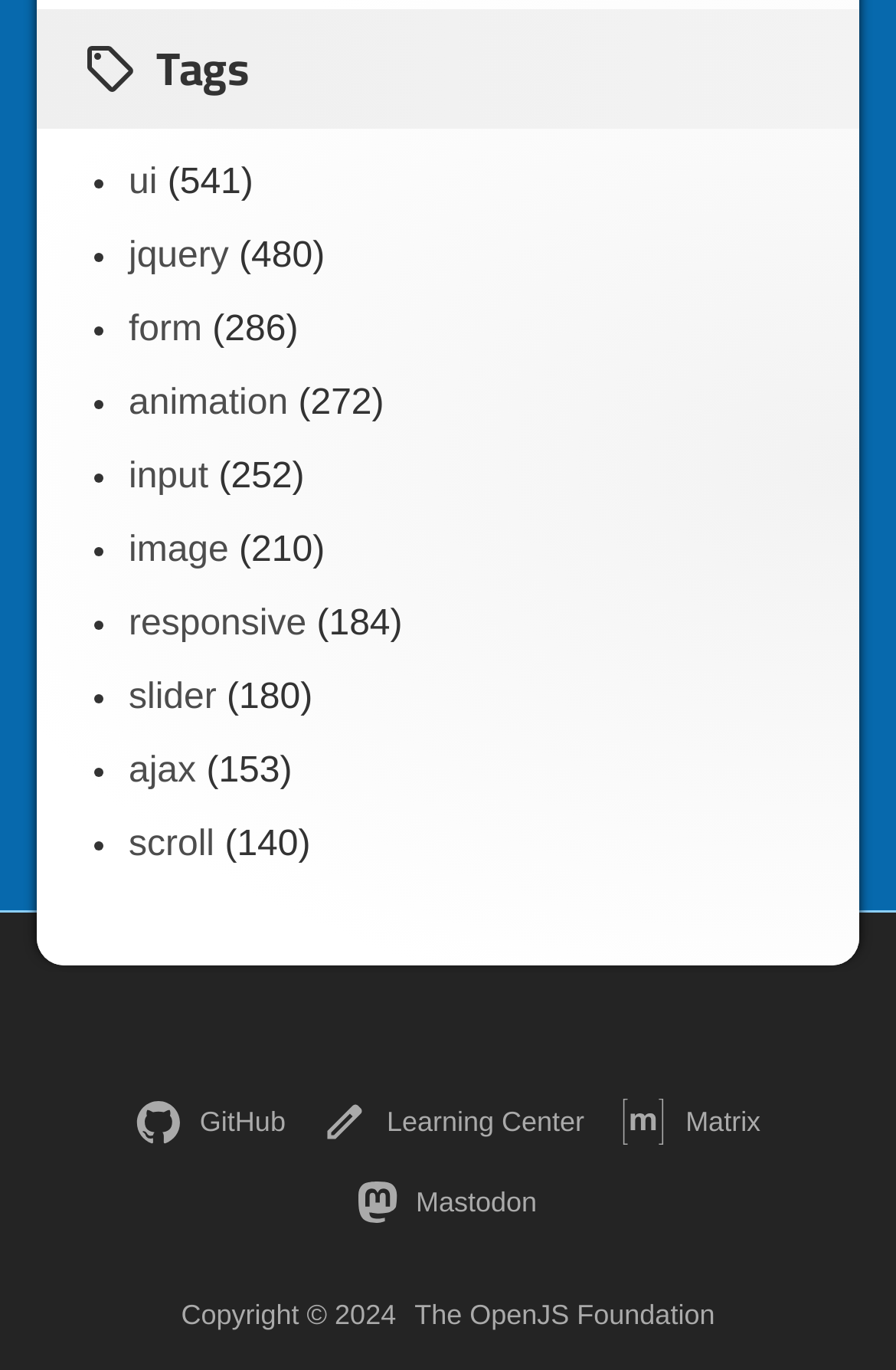Locate the UI element that matches the description The OpenJS Foundation in the webpage screenshot. Return the bounding box coordinates in the format (top-left x, top-left y, bottom-right x, bottom-right y), with values ranging from 0 to 1.

[0.463, 0.947, 0.798, 0.974]